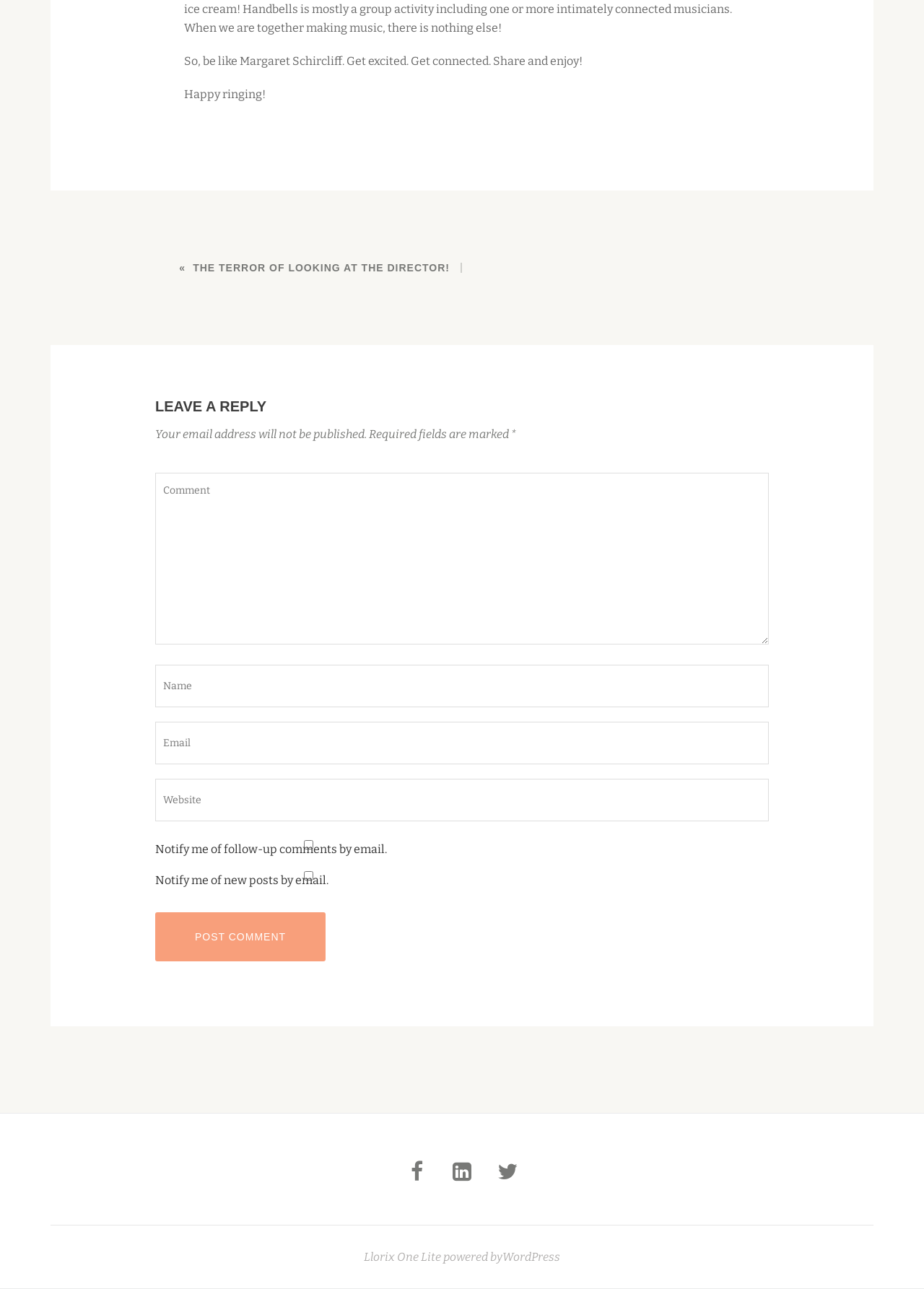Determine the bounding box coordinates of the clickable element necessary to fulfill the instruction: "Click on the 'fa-facebook' social media link". Provide the coordinates as four float numbers within the 0 to 1 range, i.e., [left, top, right, bottom].

[0.427, 0.906, 0.474, 0.917]